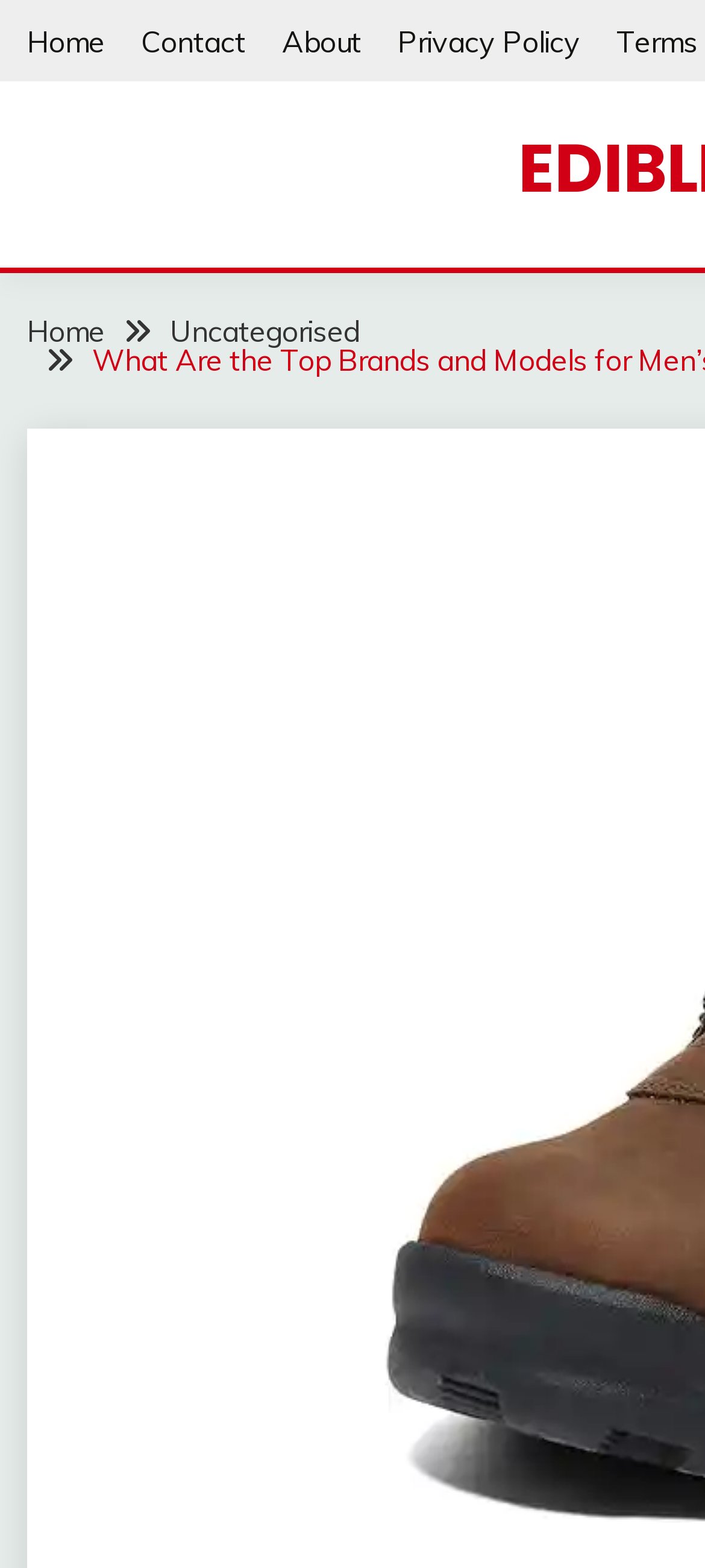Identify and provide the title of the webpage.

What Are the Top Brands and Models for Men’s Wide Hiking Boots? Unraveling the Best Men’s Wide Hiking Boots